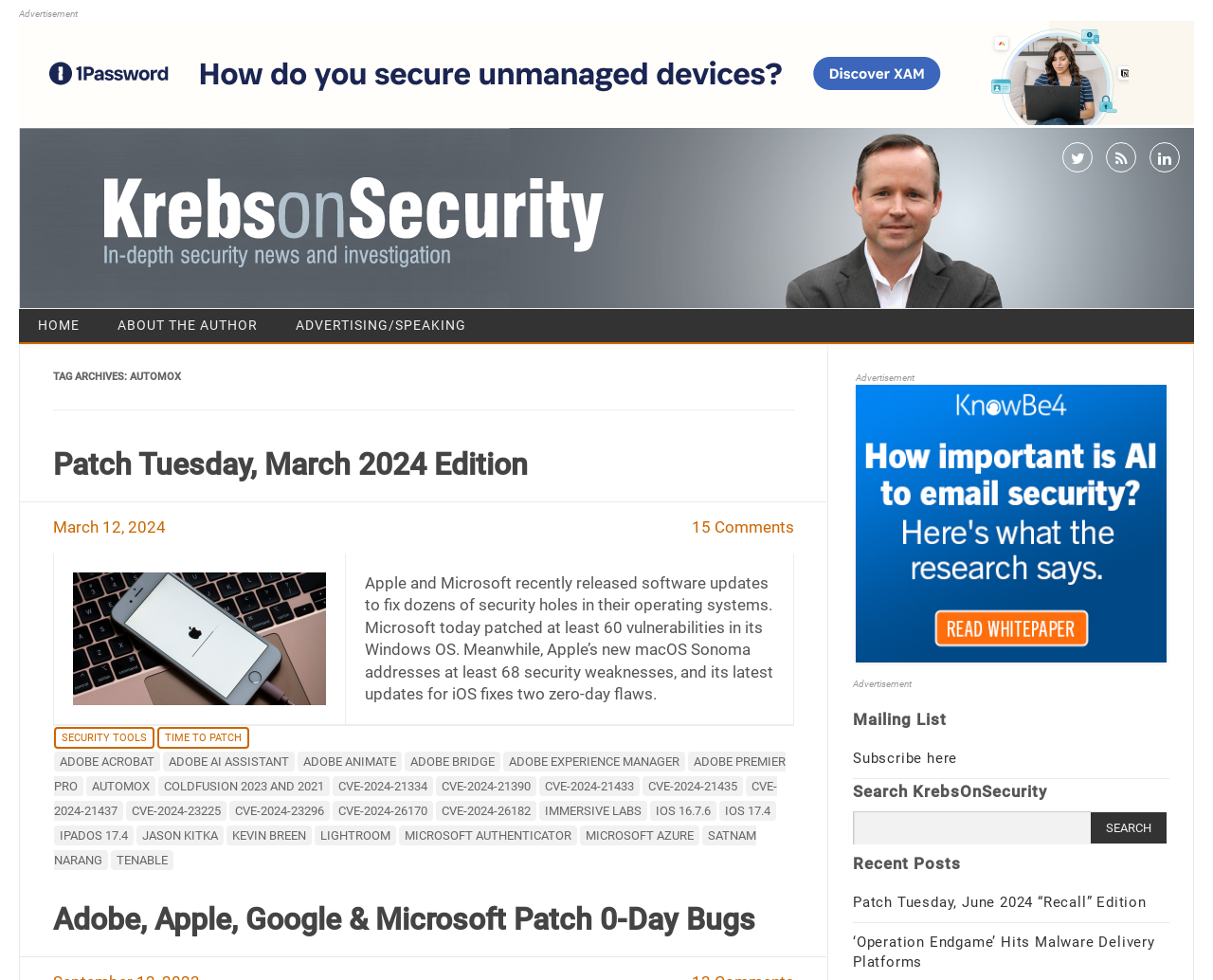Determine the bounding box coordinates of the clickable element necessary to fulfill the instruction: "Search for something". Provide the coordinates as four float numbers within the 0 to 1 range, i.e., [left, top, right, bottom].

[0.703, 0.828, 0.964, 0.868]